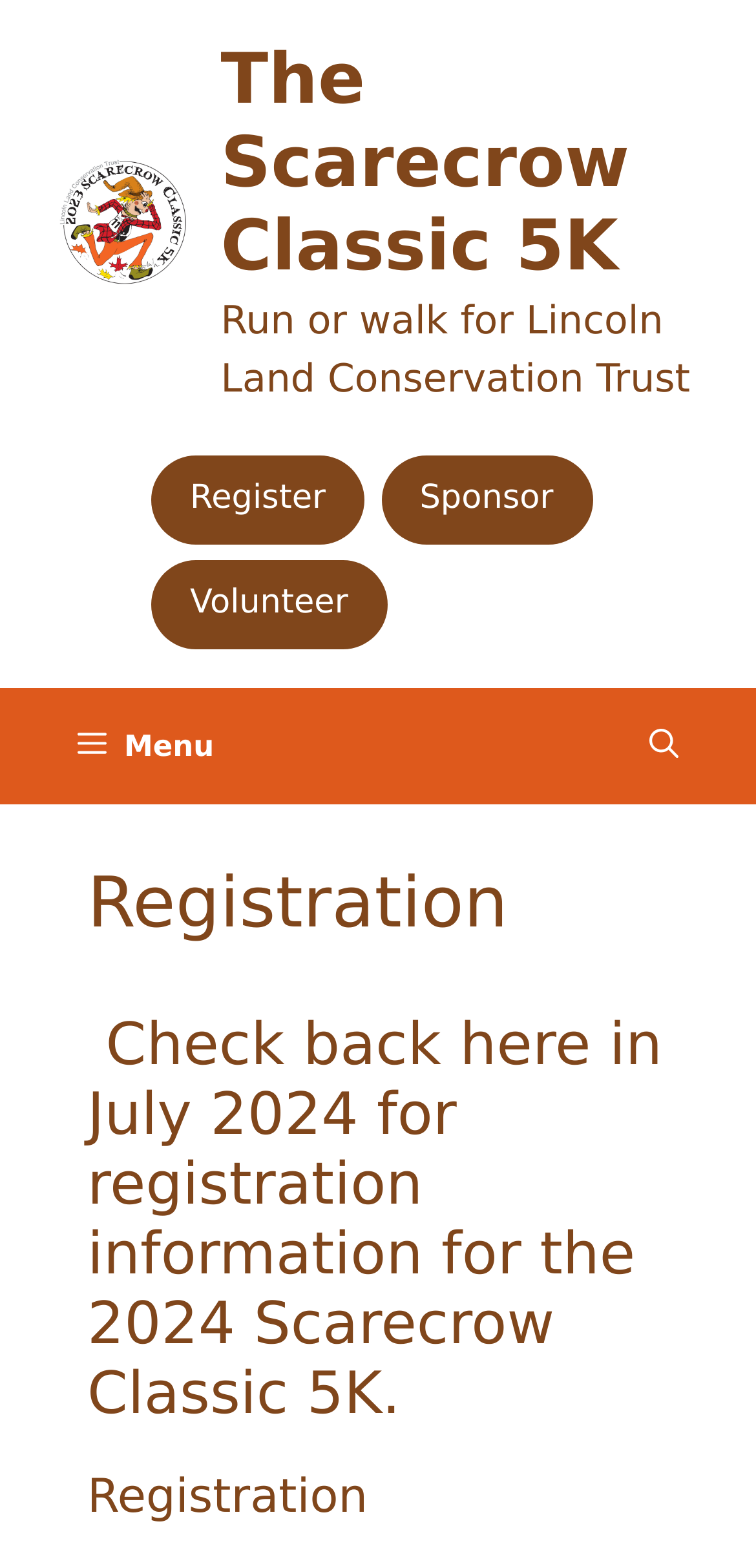Provide a one-word or short-phrase answer to the question:
What is the purpose of the event?

Run or walk for Lincoln Land Conservation Trust